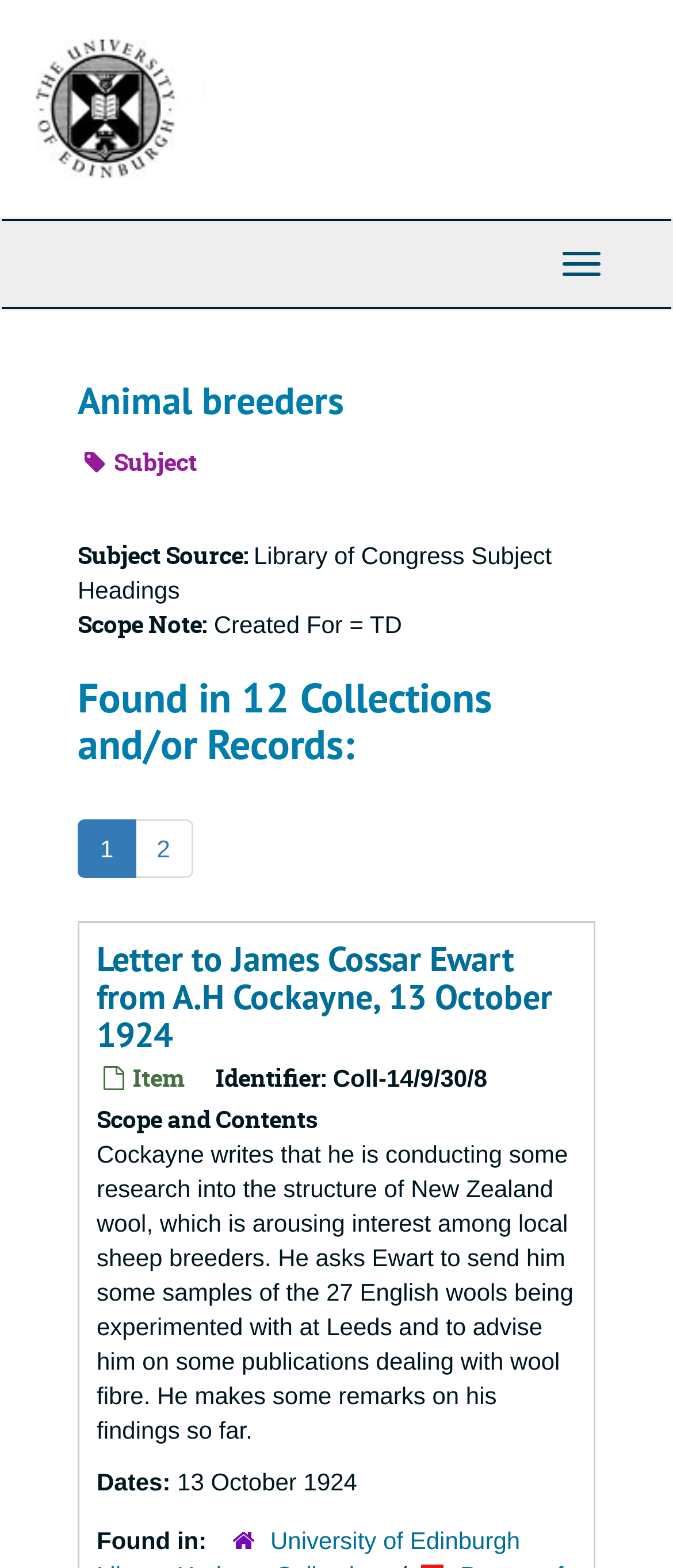Provide a brief response to the question using a single word or phrase: 
What is the identifier of the item?

Coll-14/9/30/8